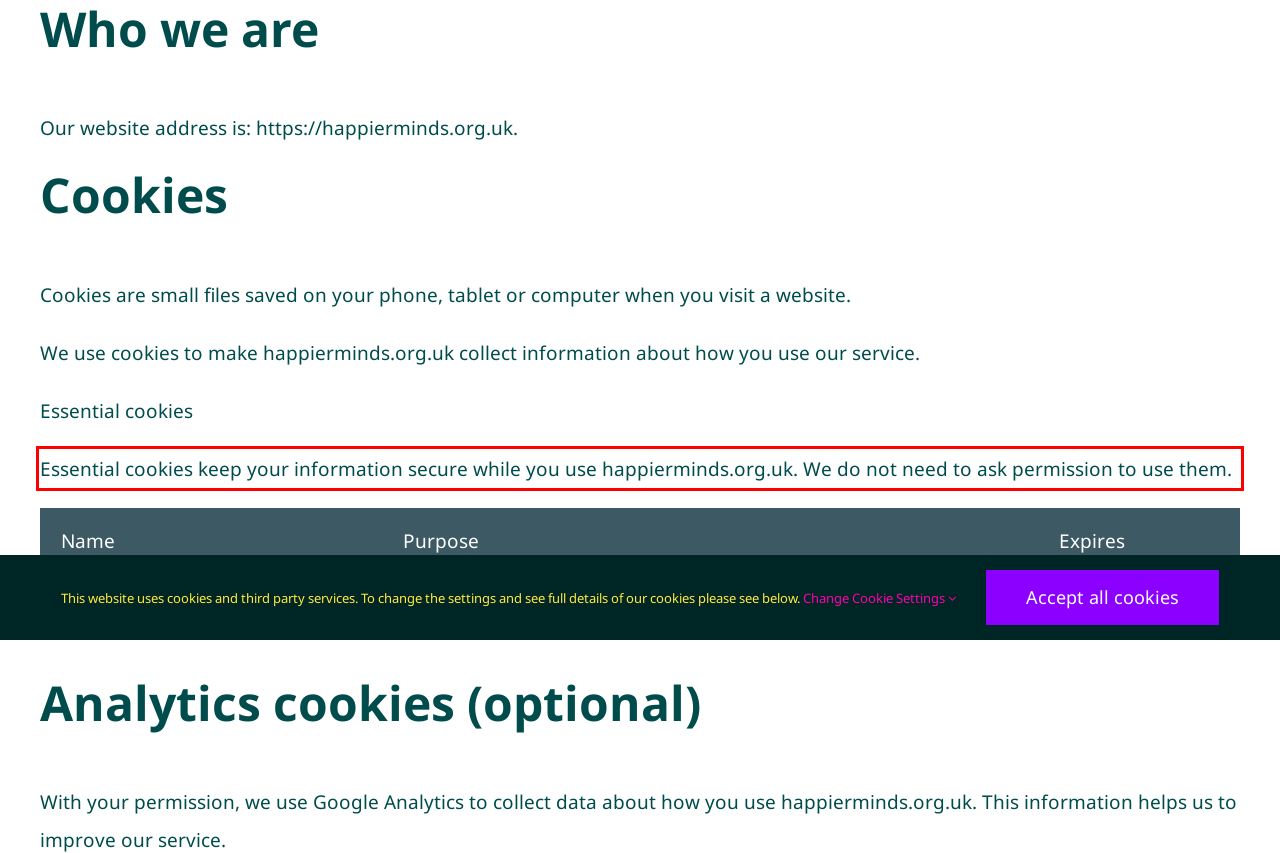Review the webpage screenshot provided, and perform OCR to extract the text from the red bounding box.

Essential cookies keep your information secure while you use happierminds.org.uk. We do not need to ask permission to use them.